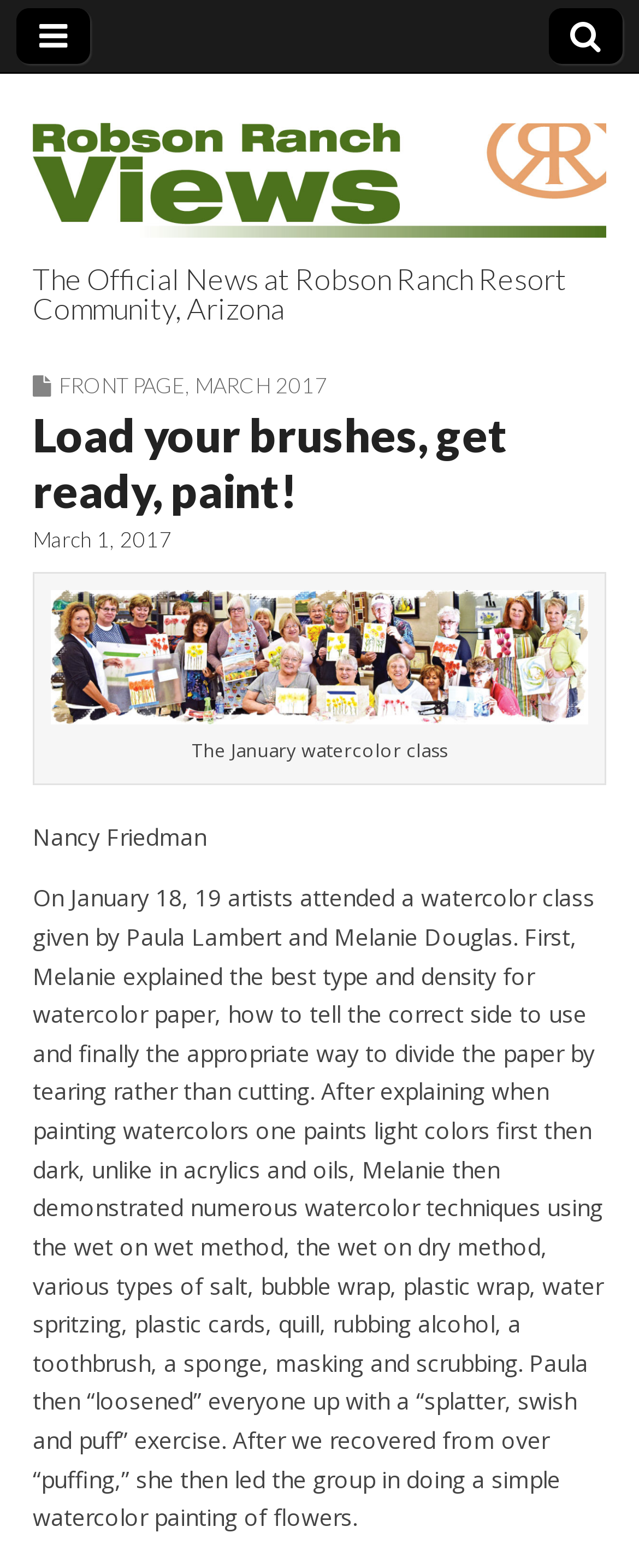Refer to the image and offer a detailed explanation in response to the question: What is the name of the resort community?

I determined the answer by looking at the StaticText element with the text 'The Official News at Robson Ranch Resort Community, Arizona' which indicates that the webpage is related to Robson Ranch Resort Community.